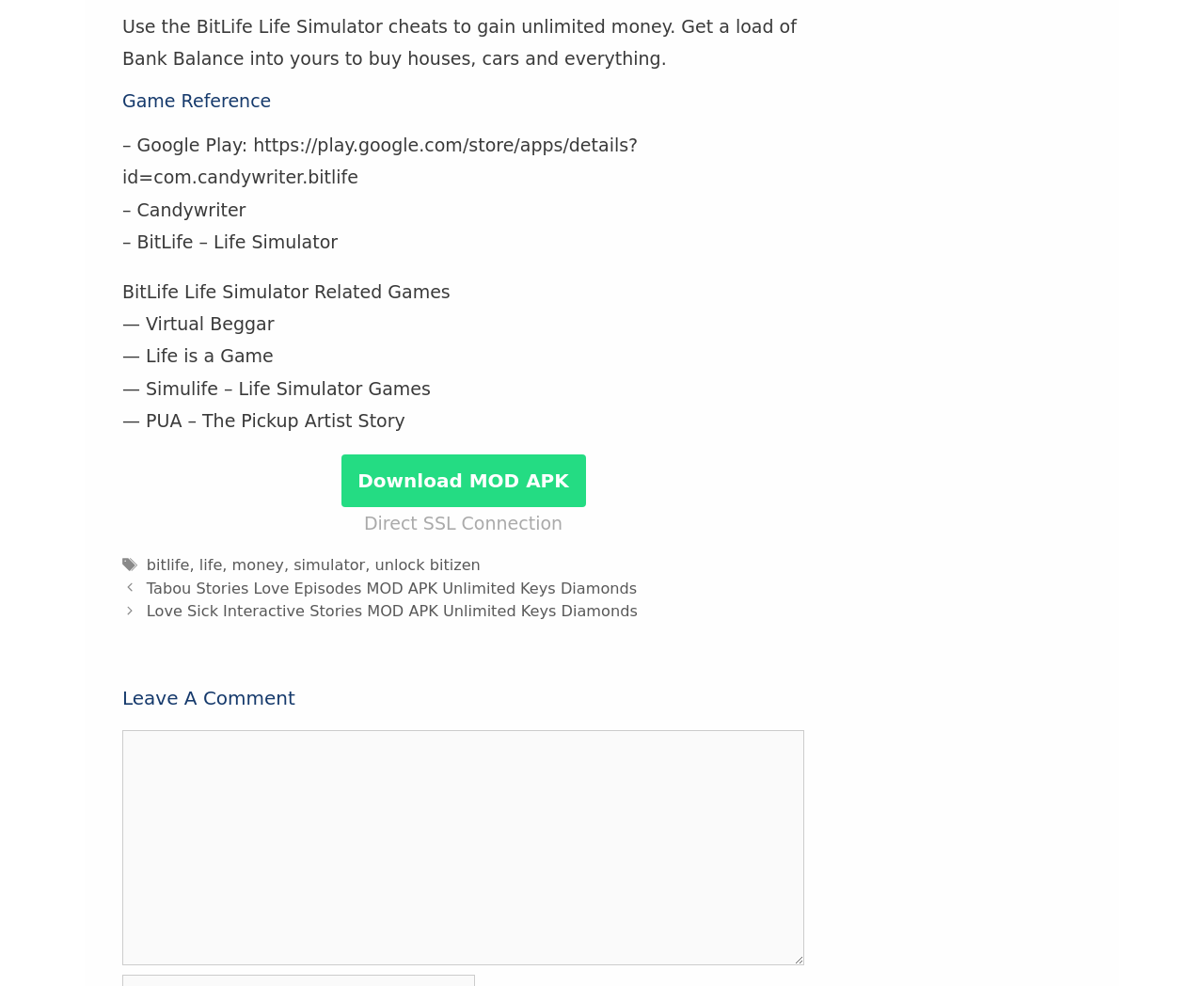Find the bounding box coordinates of the clickable area required to complete the following action: "Share on facebook".

None